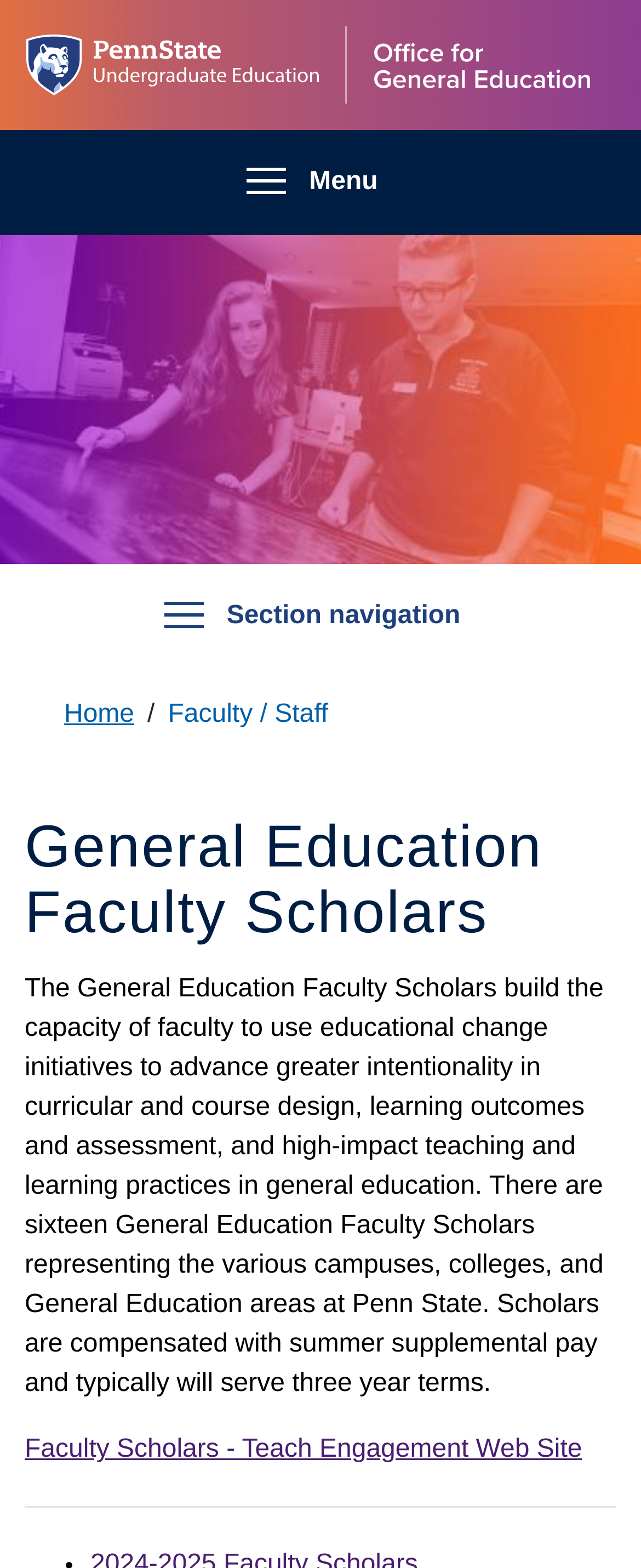Describe the webpage in detail, including text, images, and layout.

The webpage is about the General Education Faculty Scholars program at Penn State's Office for General Education. At the top-left corner, there is a link to skip to the main content. Above the main content, there is a banner that spans the entire width of the page, containing a link to the Penn State Undergrad Education home page, accompanied by an image, and a heading that reads "Office for General Education." 

To the right of the banner, there is a checkbox to toggle the menu visibility. Below the banner, there is a large image that spans the entire width of the page, labeled "Faculty Staff Menu." 

On the left side of the page, there is a section navigation menu with a checkbox to toggle its visibility. Below this menu, there is a status message area that displays updates and notifications. 

The main content of the page is divided into sections. The first section has a navigation menu with links to "Home," "Faculty / Staff," and "Faculty Scholars." Below this menu, there is a heading that reads "General Education Faculty Scholars." 

The main text of the page describes the program, stating that it aims to build the capacity of faculty to use educational change initiatives to advance greater intentionality in curricular and course design, learning outcomes, and assessment, and high-impact teaching and learning practices in general education. The text also mentions that there are sixteen General Education Faculty Scholars representing various campuses, colleges, and General Education areas at Penn State. 

At the bottom of the page, there is a link to the "Faculty Scholars - Teach Engagement Web Site."